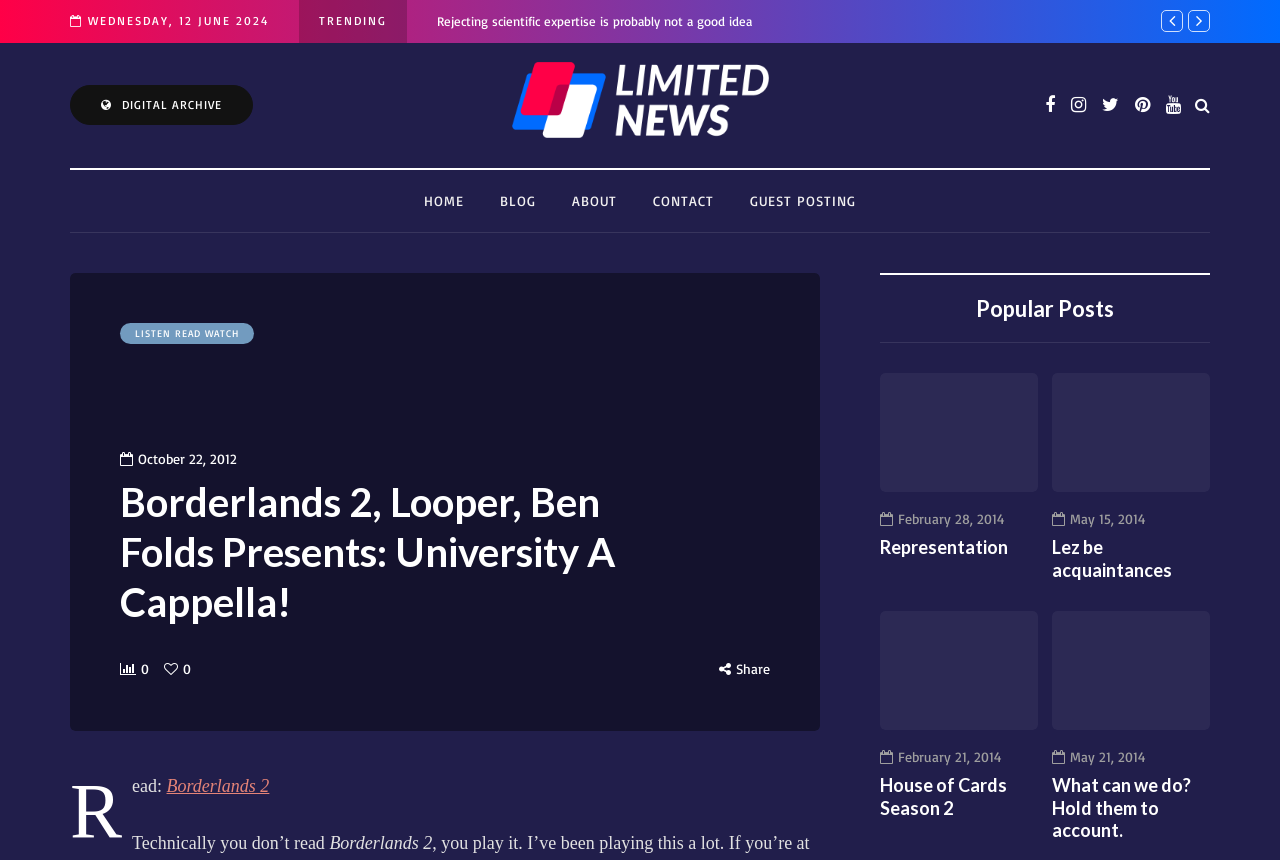From the webpage screenshot, predict the bounding box coordinates (top-left x, top-left y, bottom-right x, bottom-right y) for the UI element described here: Listen Read Watch

[0.094, 0.375, 0.198, 0.4]